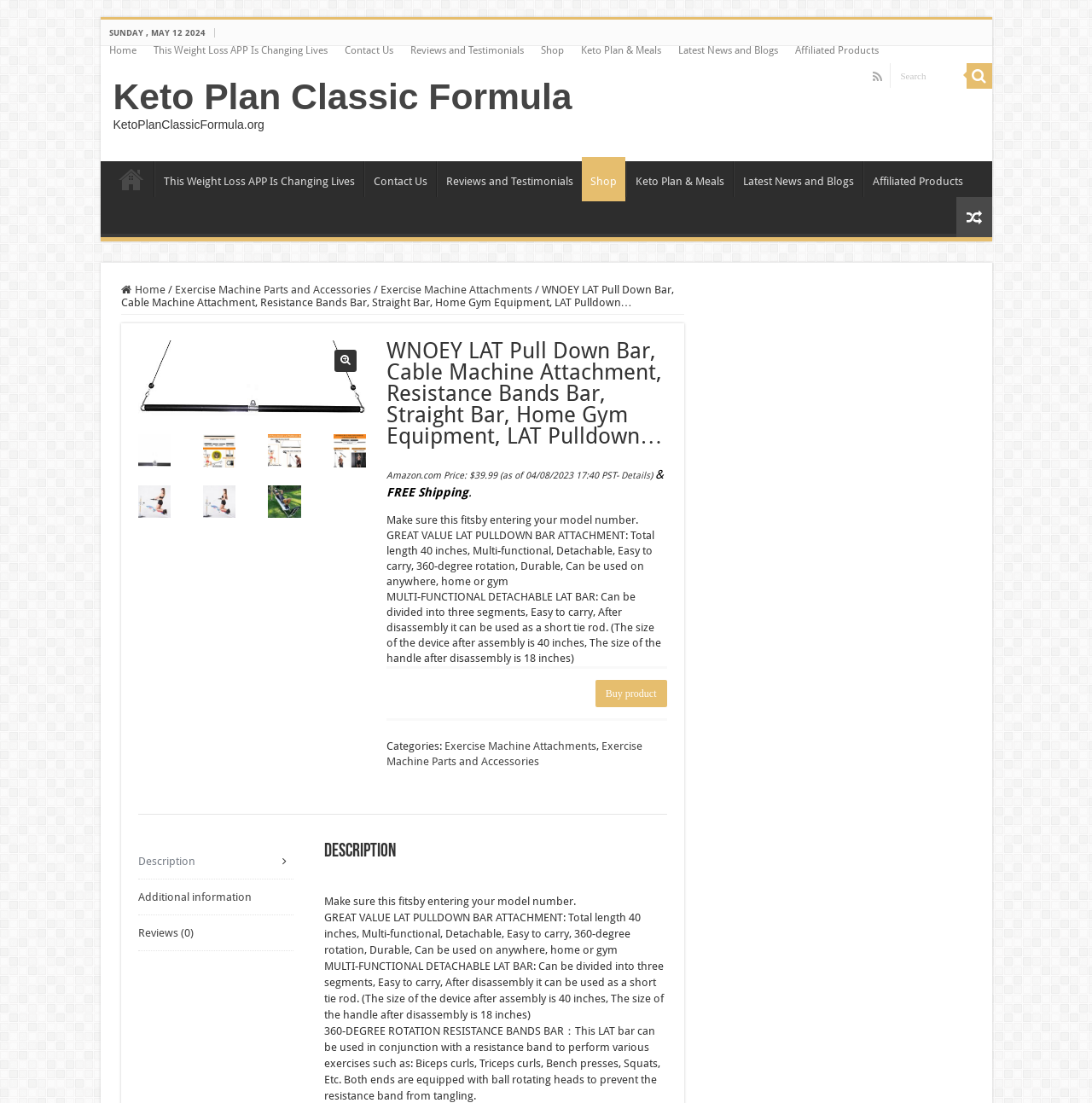Please provide a brief answer to the following inquiry using a single word or phrase:
What is the purpose of the ball rotating heads on the LAT Bar?

To prevent resistance band tangling